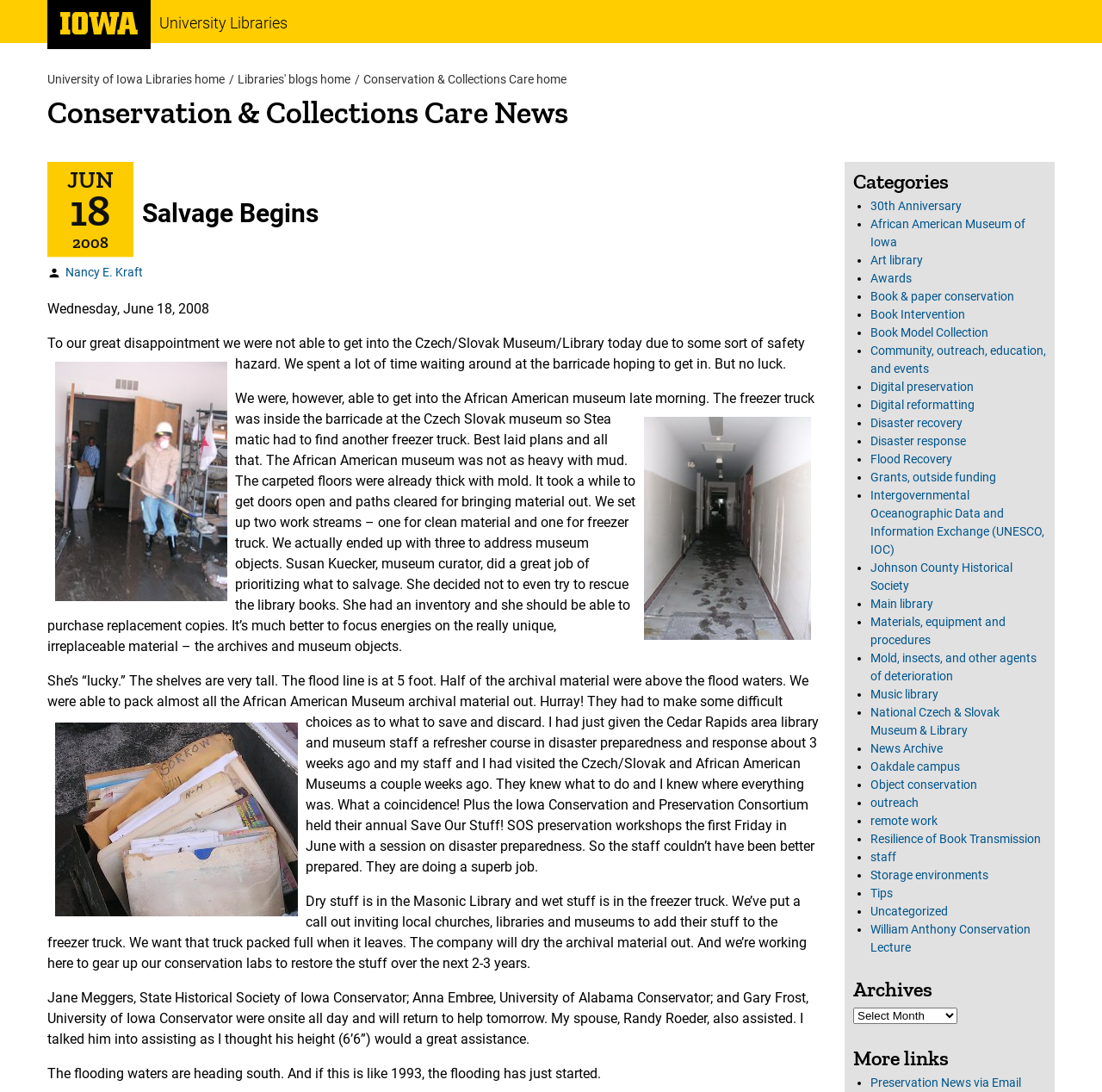Identify the bounding box coordinates of the HTML element based on this description: "Book Model Collection".

[0.79, 0.298, 0.897, 0.311]